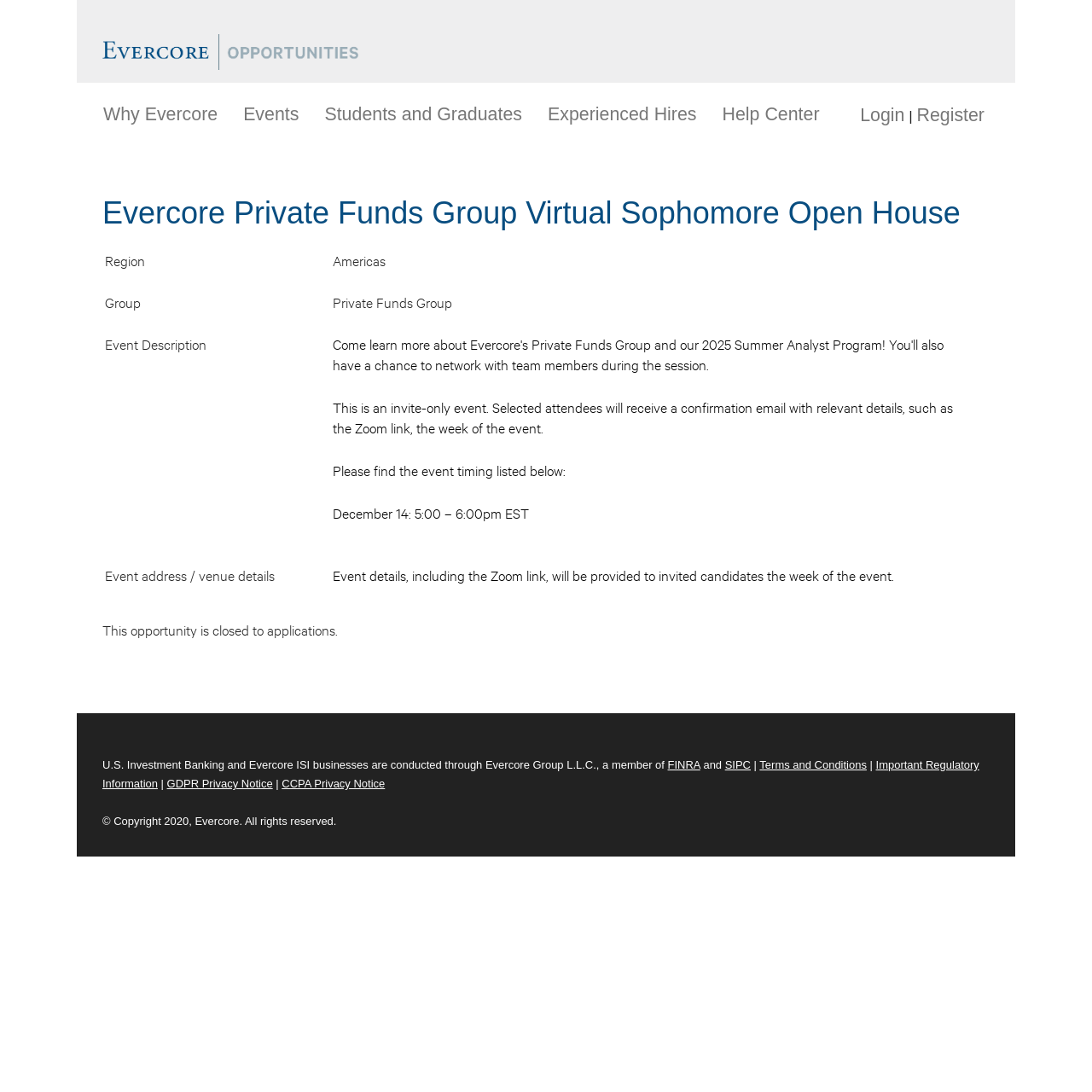Find the bounding box coordinates of the element's region that should be clicked in order to follow the given instruction: "Click on the 'Register' button". The coordinates should consist of four float numbers between 0 and 1, i.e., [left, top, right, bottom].

[0.839, 0.096, 0.902, 0.115]